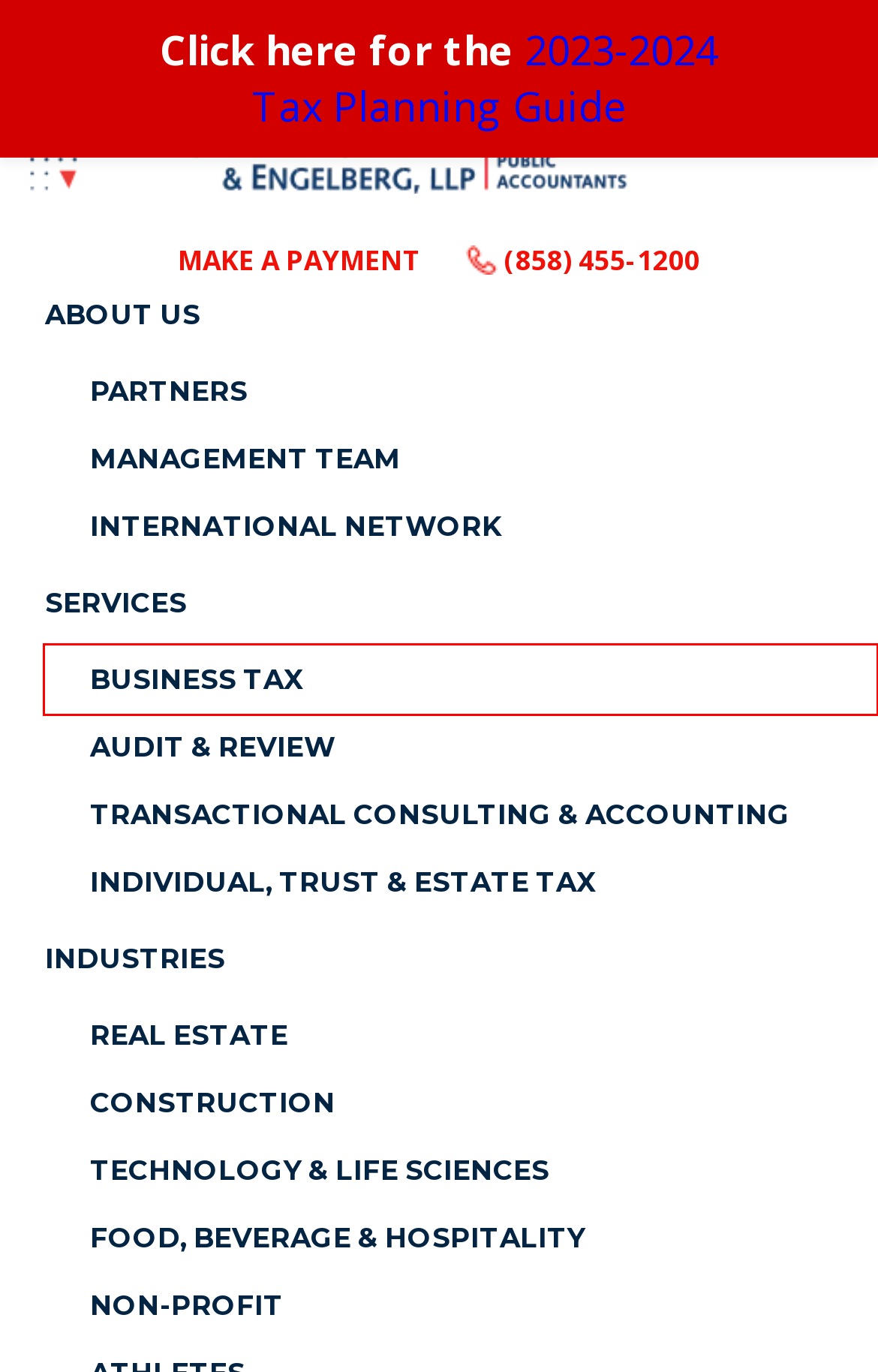Observe the webpage screenshot and focus on the red bounding box surrounding a UI element. Choose the most appropriate webpage description that corresponds to the new webpage after clicking the element in the bounding box. Here are the candidates:
A. Partners | LLME
B. Industries | LLME
C. International Network | LLME
D. Transactional Consulting & Accounting | LLME
E. Management Team | LLME
F. Payment | LLME
G. Business Tax | LLME
H. Construction | LLME

G